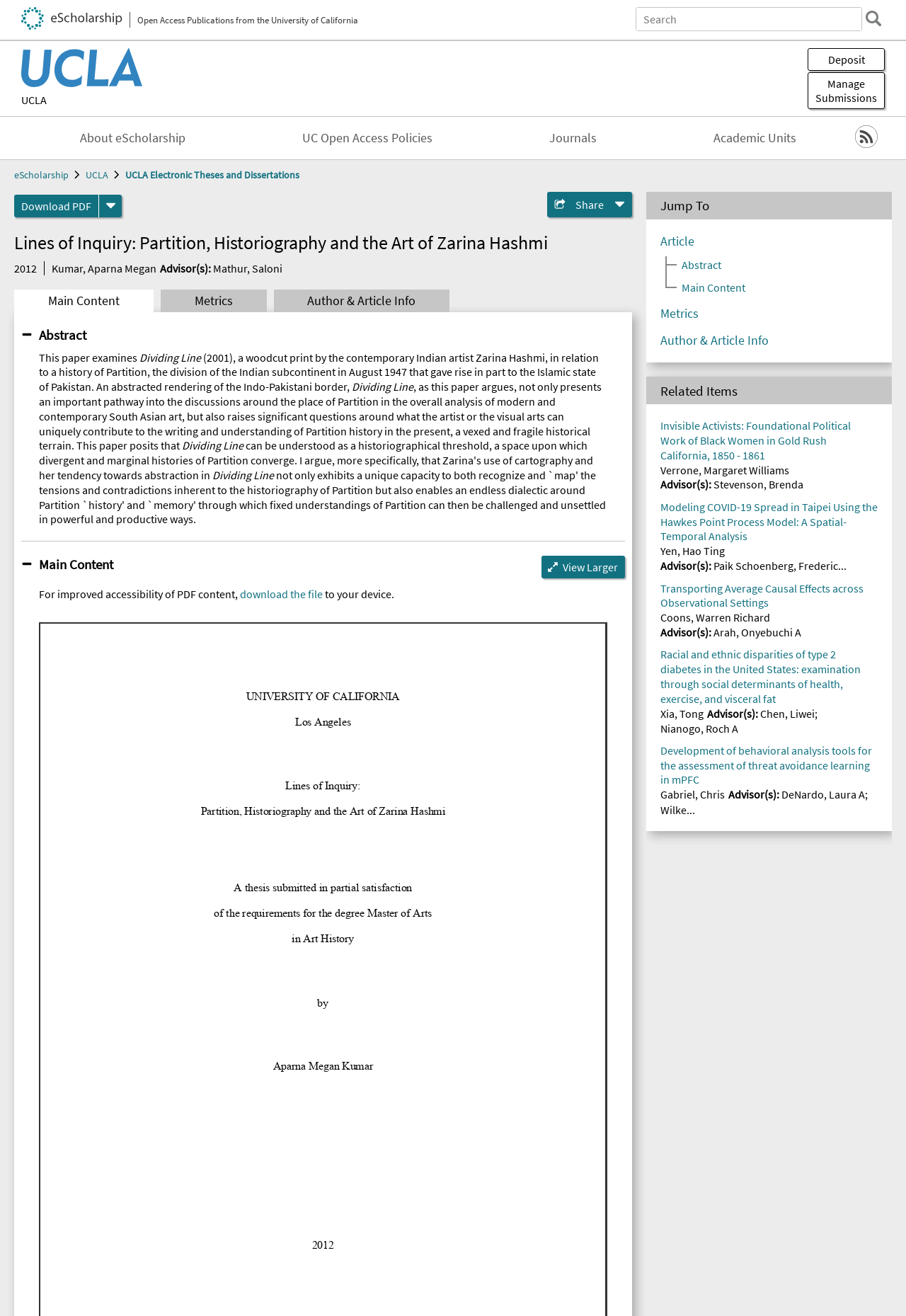Specify the bounding box coordinates of the area that needs to be clicked to achieve the following instruction: "Visit the recent news about Meghalaya Board Releases 10th and 12th Class Results".

None